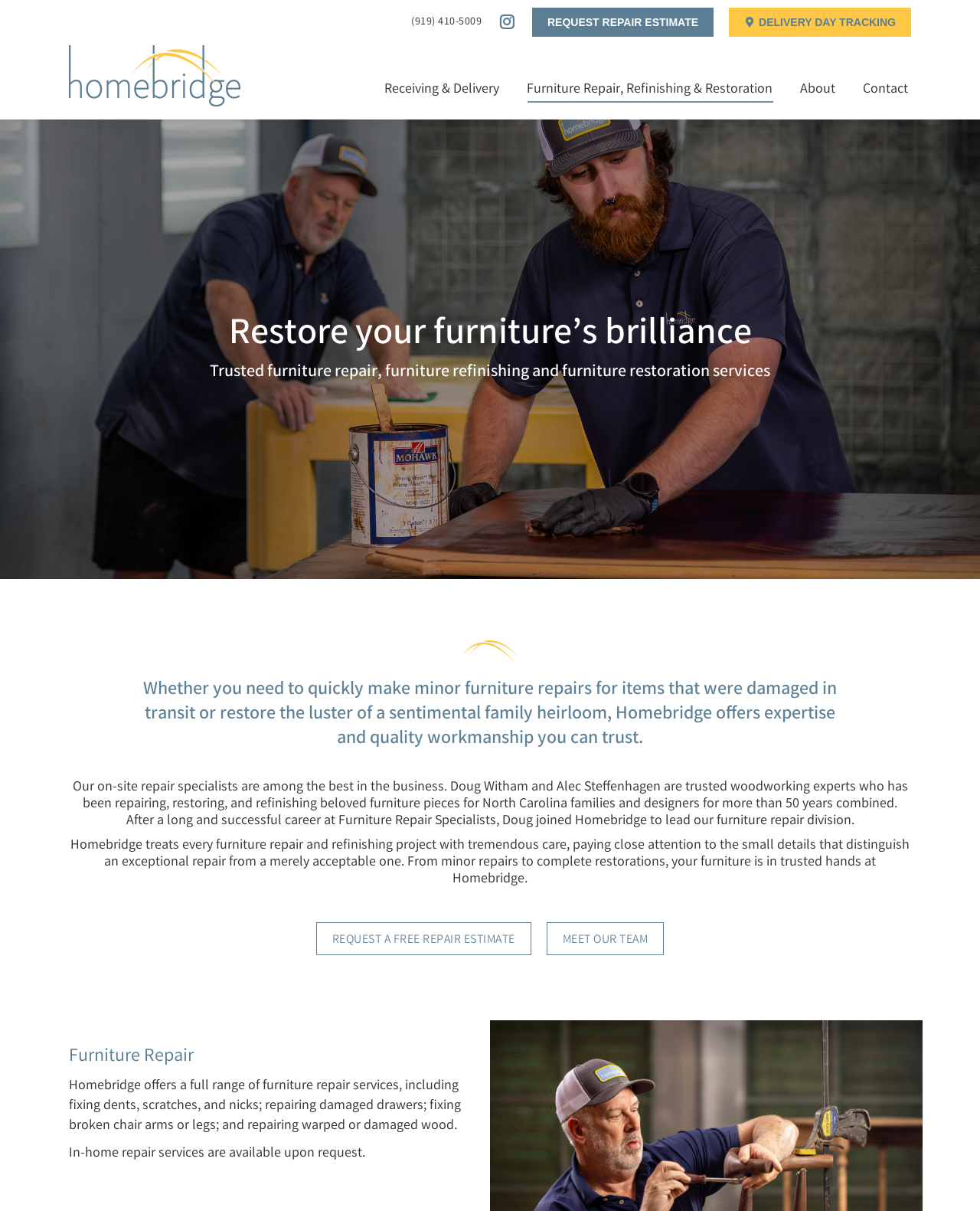Specify the bounding box coordinates of the area to click in order to execute this command: 'Open Instagram page'. The coordinates should consist of four float numbers ranging from 0 to 1, and should be formatted as [left, top, right, bottom].

[0.507, 0.009, 0.527, 0.026]